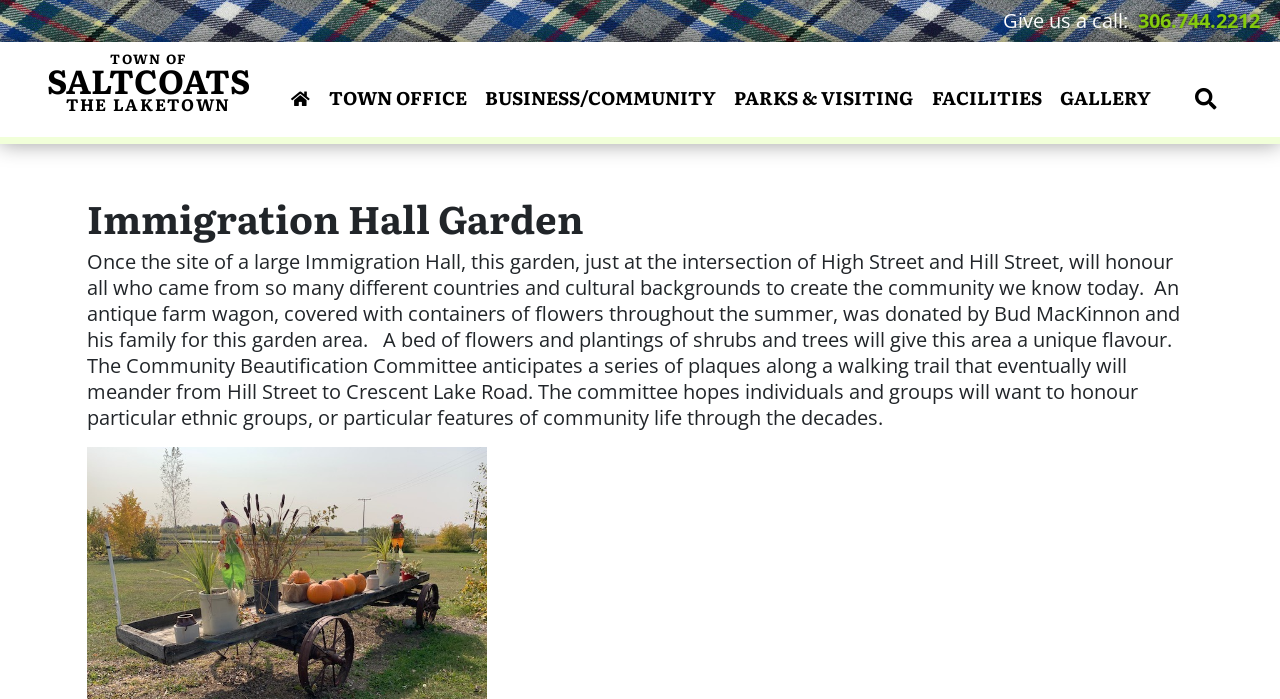Create an elaborate caption for the webpage.

The webpage is about the Immigration Hall Garden in the Town of Saltcoats. At the top left, there is a heading that reads "TOWN OF SALTCOATS THE LAKETOWN". Below this heading, there are several links arranged horizontally, including "TOWN OFFICE", "BUSINESS/COMMUNITY", "PARKS & VISITING", "FACILITIES", and "GALLERY". 

On the top right, there is a section with a phone number "306.744.2212" and a label "Give us a call:". Next to the phone number, there is a button with an icon. 

The main content of the webpage is about the Immigration Hall Garden. The garden is located at the intersection of High Street and Hill Street and is dedicated to honoring people from different countries and cultural backgrounds who contributed to the community. The garden features an antique farm wagon with flowers, a bed of flowers, and plantings of shrubs and trees. The Community Beautification Committee plans to install a series of plaques along a walking trail that will highlight particular ethnic groups or features of community life.